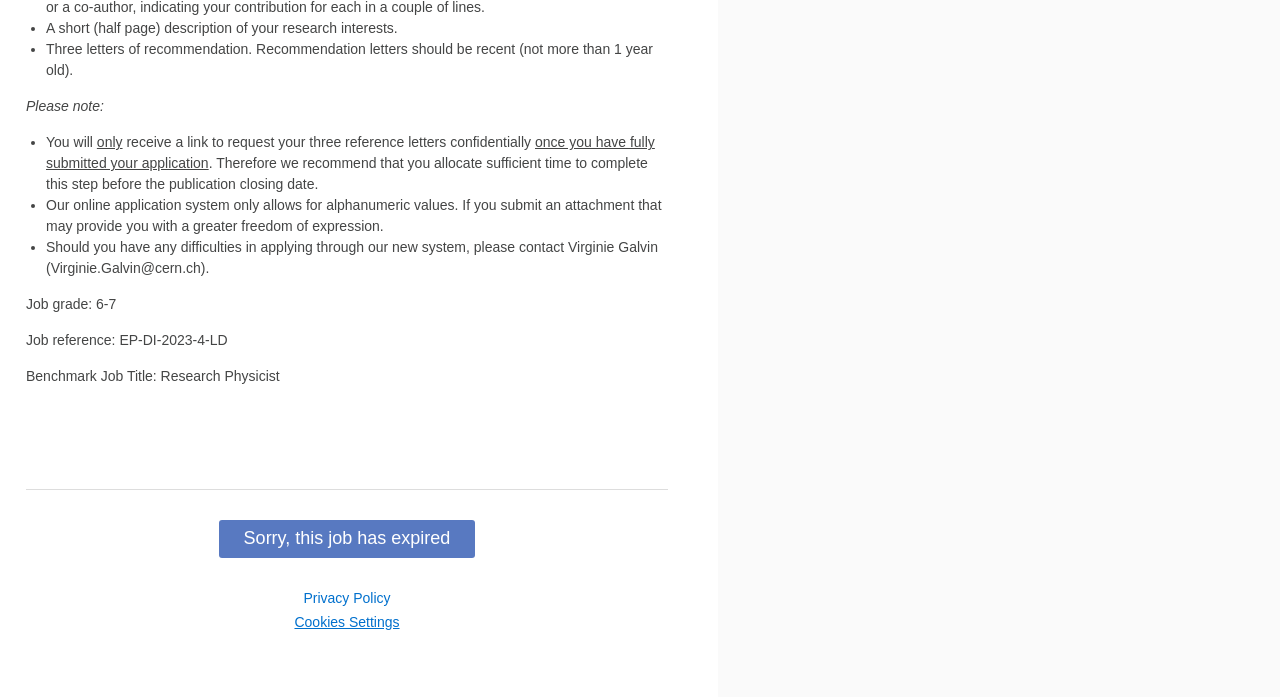Please examine the image and answer the question with a detailed explanation:
Is the job application still open?

The button 'Sorry, this job has expired' is present on the webpage, indicating that the job application is no longer open.